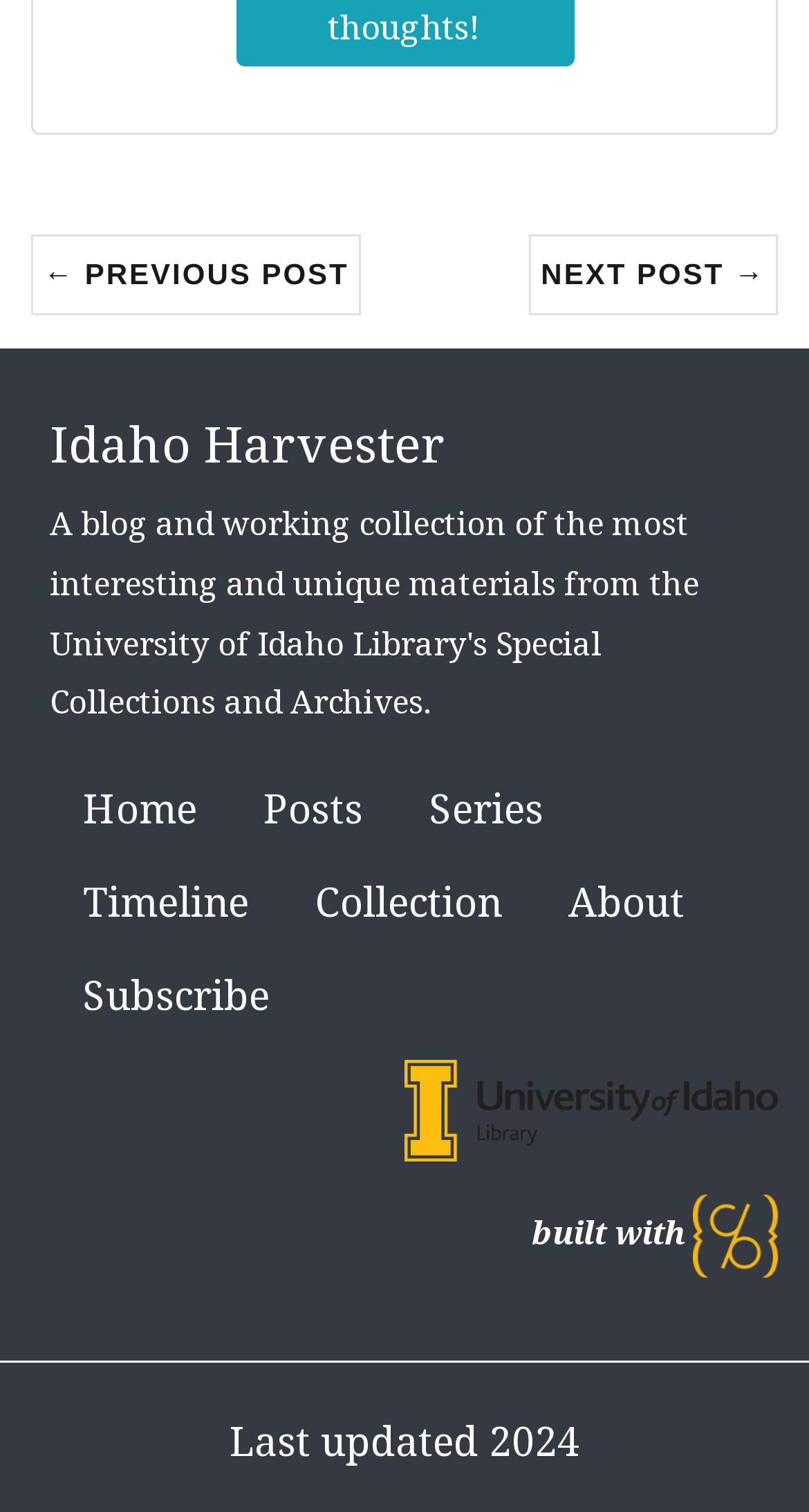Locate the bounding box coordinates of the clickable element to fulfill the following instruction: "visit home page". Provide the coordinates as four float numbers between 0 and 1 in the format [left, top, right, bottom].

[0.062, 0.505, 0.285, 0.567]